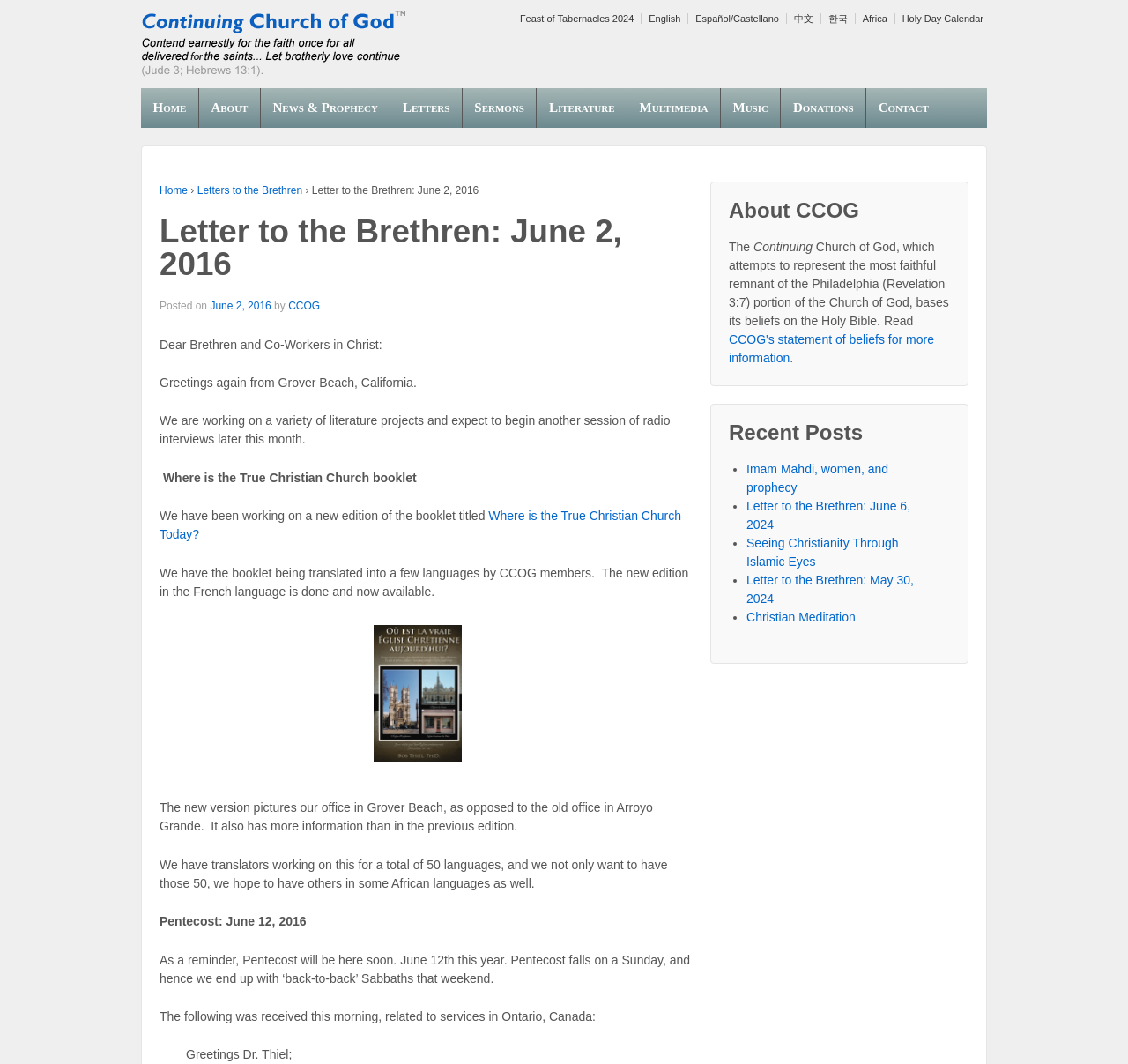Please answer the following question as detailed as possible based on the image: 
What is the date of Pentecost in 2016?

The text mentions 'Pentecost: June 12, 2016' which indicates that the date of Pentecost in 2016 is June 12.